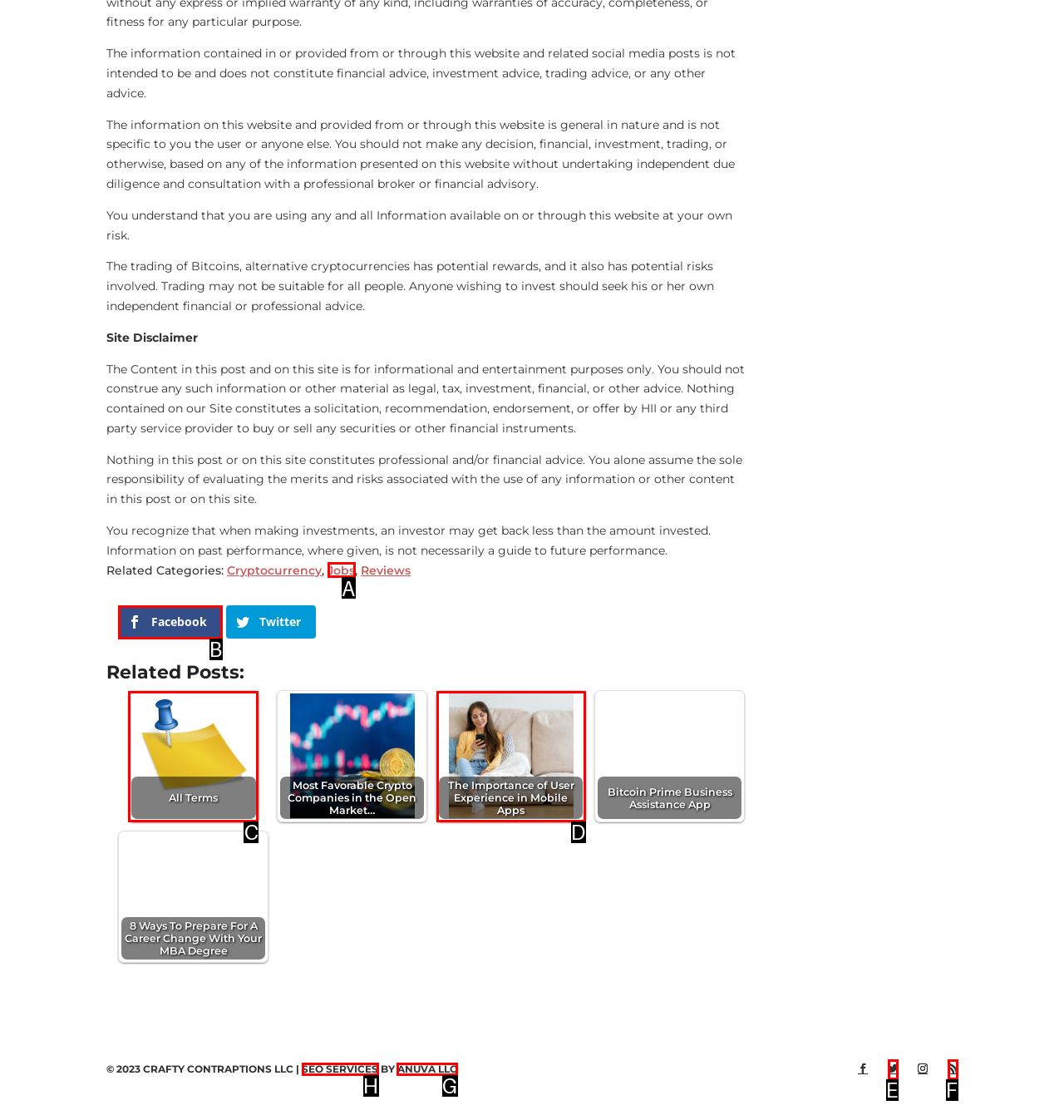Which letter corresponds to the correct option to complete the task: Visit ANUVA LLC website?
Answer with the letter of the chosen UI element.

G